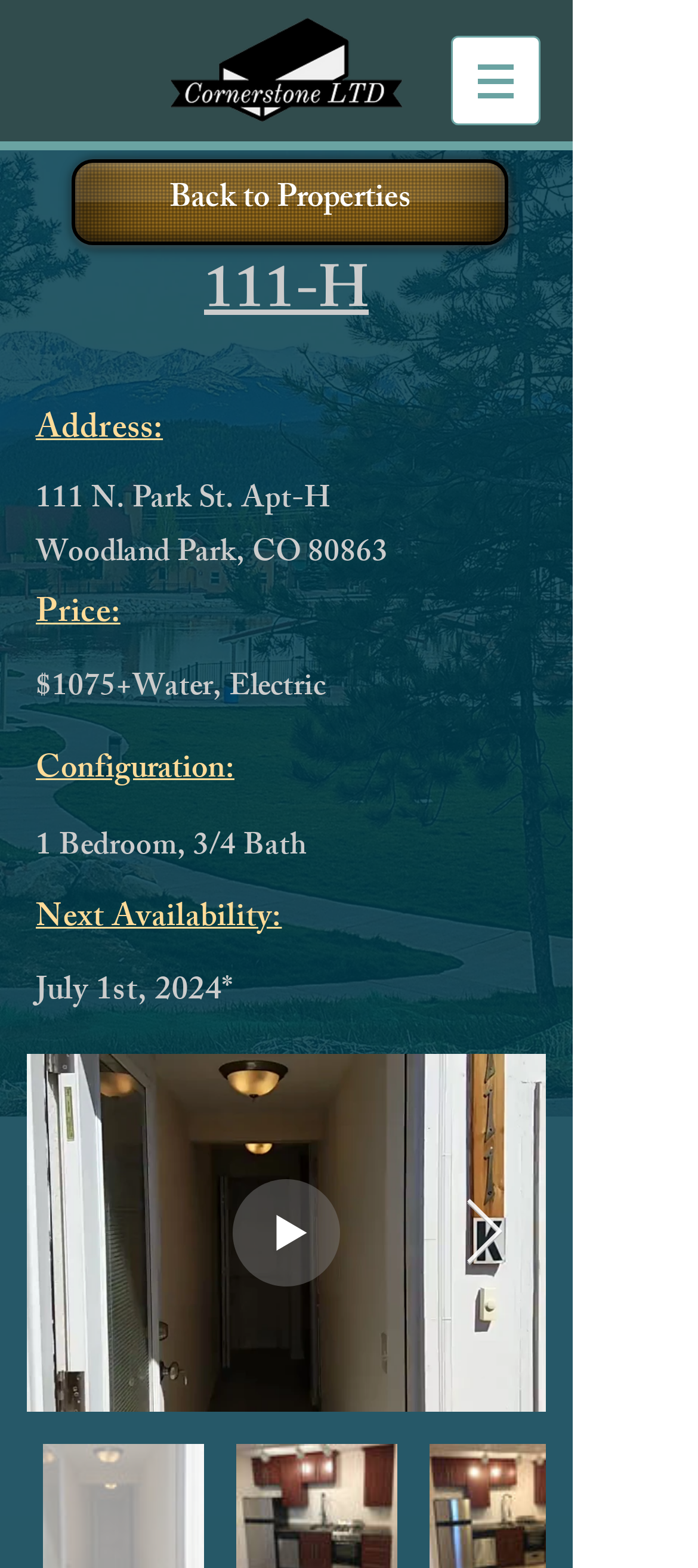Calculate the bounding box coordinates for the UI element based on the following description: "Back to Properties". Ensure the coordinates are four float numbers between 0 and 1, i.e., [left, top, right, bottom].

[0.103, 0.102, 0.728, 0.156]